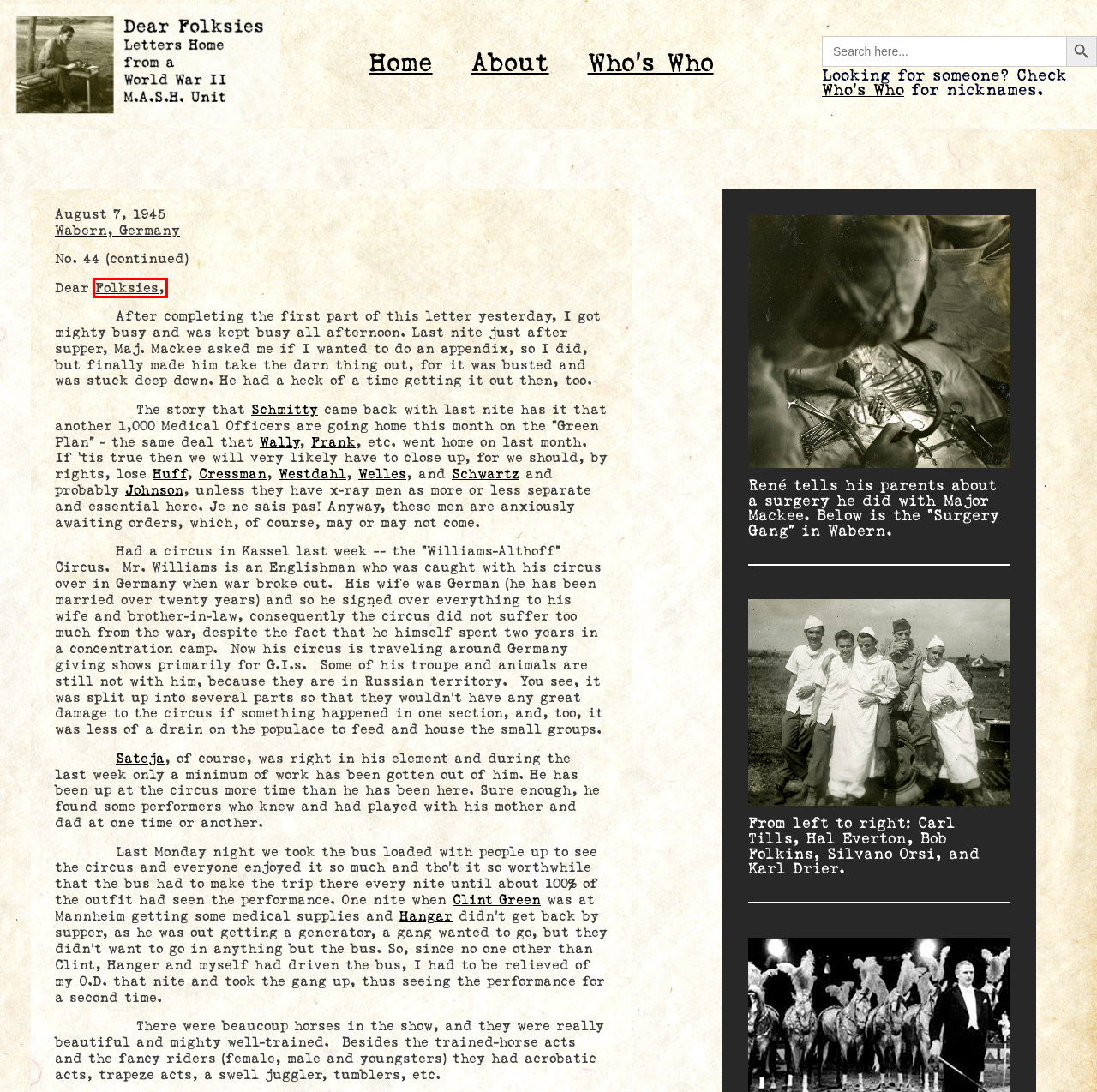Examine the screenshot of a webpage with a red bounding box around a UI element. Select the most accurate webpage description that corresponds to the new page after clicking the highlighted element. Here are the choices:
A. Map of Africa-Europe route - DearFolksies.com
B. Enlisted Men of the 59th - DearFolksies.com
C. Who's Who Archives - DearFolksies.com
D. FAQ - DearFolksies.com
E. About - DearFolksies.com
F. René's Family - DearFolksies.com
G. Doctors of the 59th - DearFolksies.com
H. Dear Folksies Home - DearFolksies.com

F